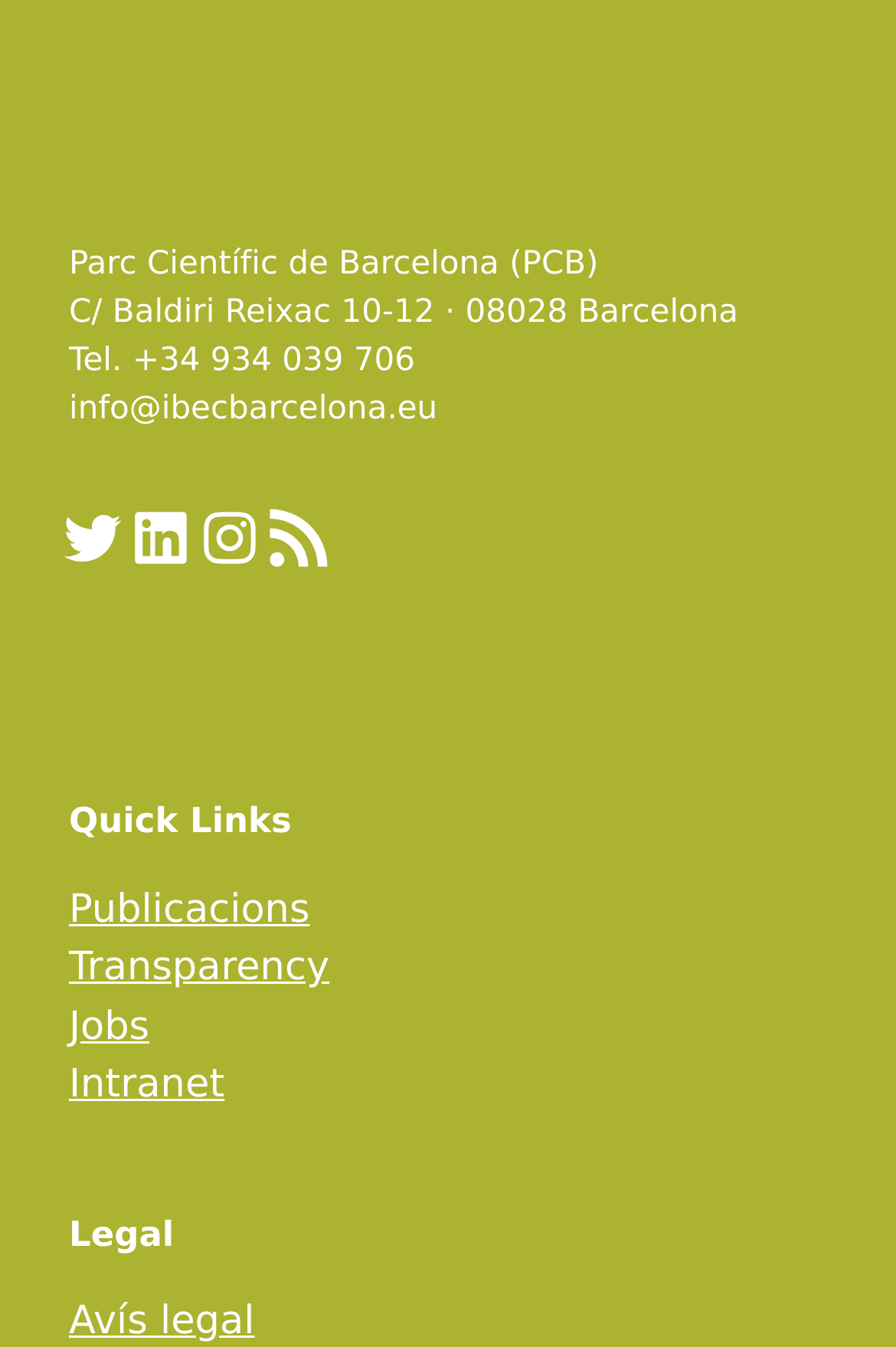Please find the bounding box coordinates of the element that needs to be clicked to perform the following instruction: "Read Avís legal". The bounding box coordinates should be four float numbers between 0 and 1, represented as [left, top, right, bottom].

[0.077, 0.965, 0.284, 0.999]